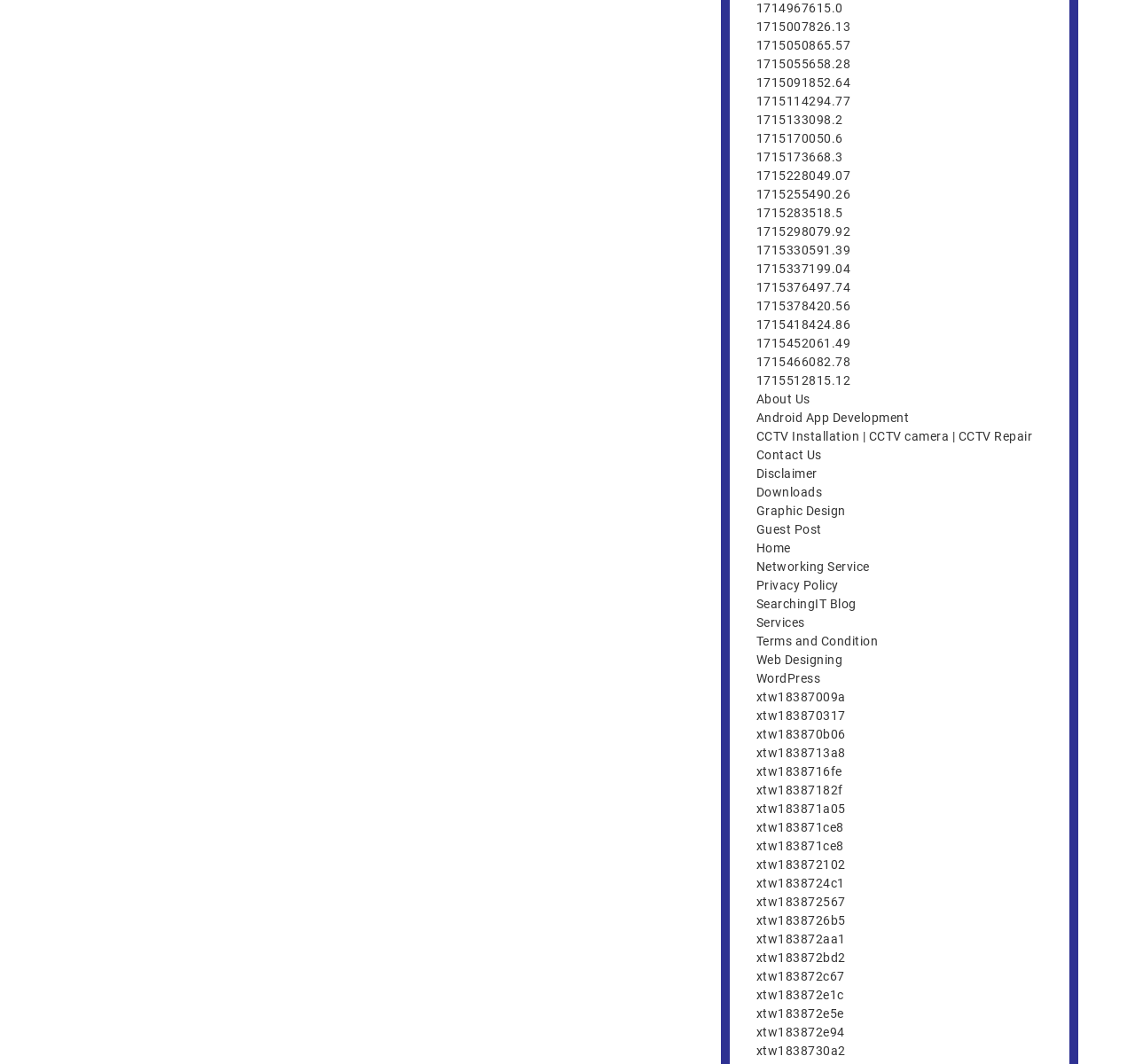Based on the image, provide a detailed response to the question:
What is the 'Disclaimer' page used for?

The 'Disclaimer' page is likely used to provide legal information or disclaimers about the website's content, services, or usage, in order to protect the website owner from potential liabilities.